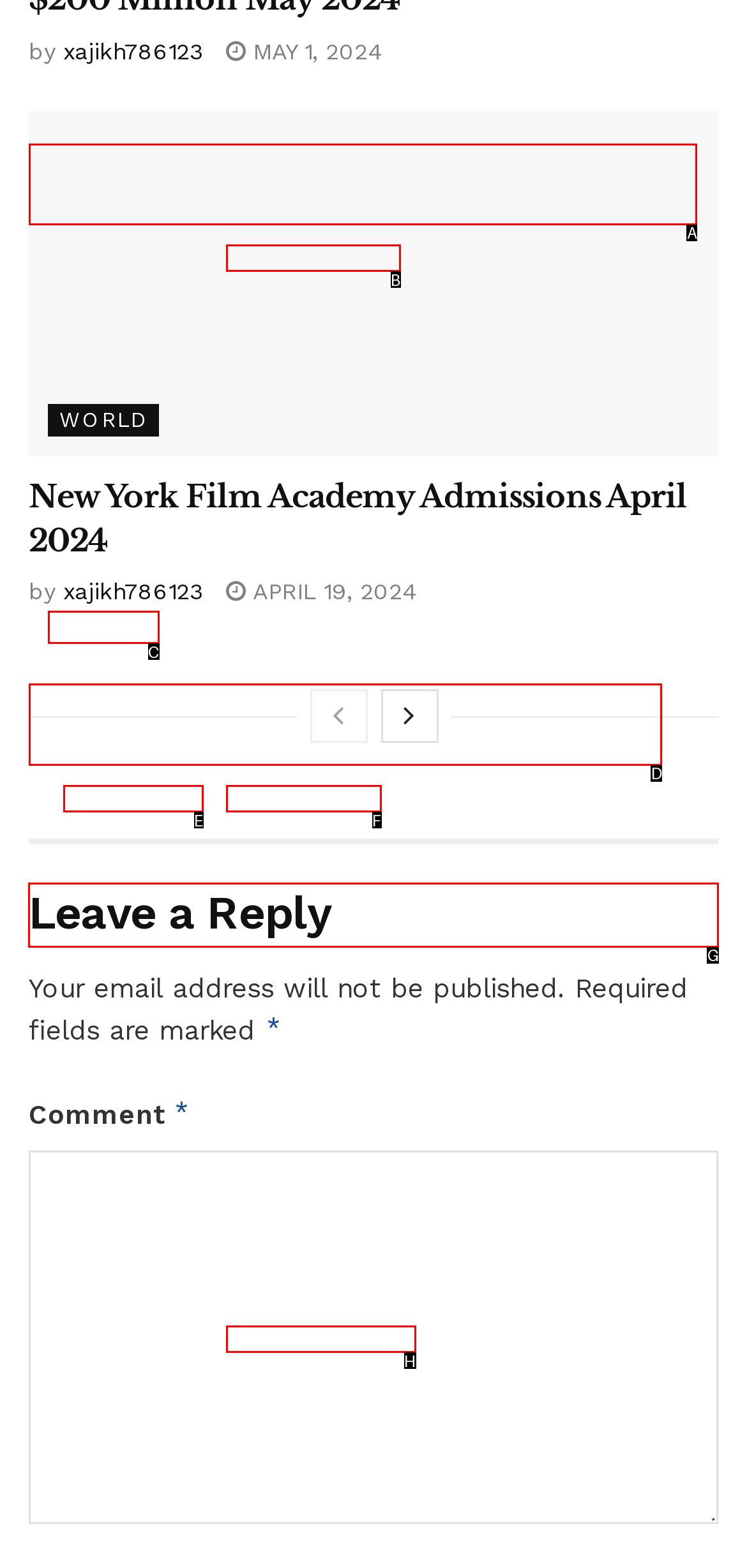Identify the correct UI element to click to achieve the task: leave a reply.
Answer with the letter of the appropriate option from the choices given.

G